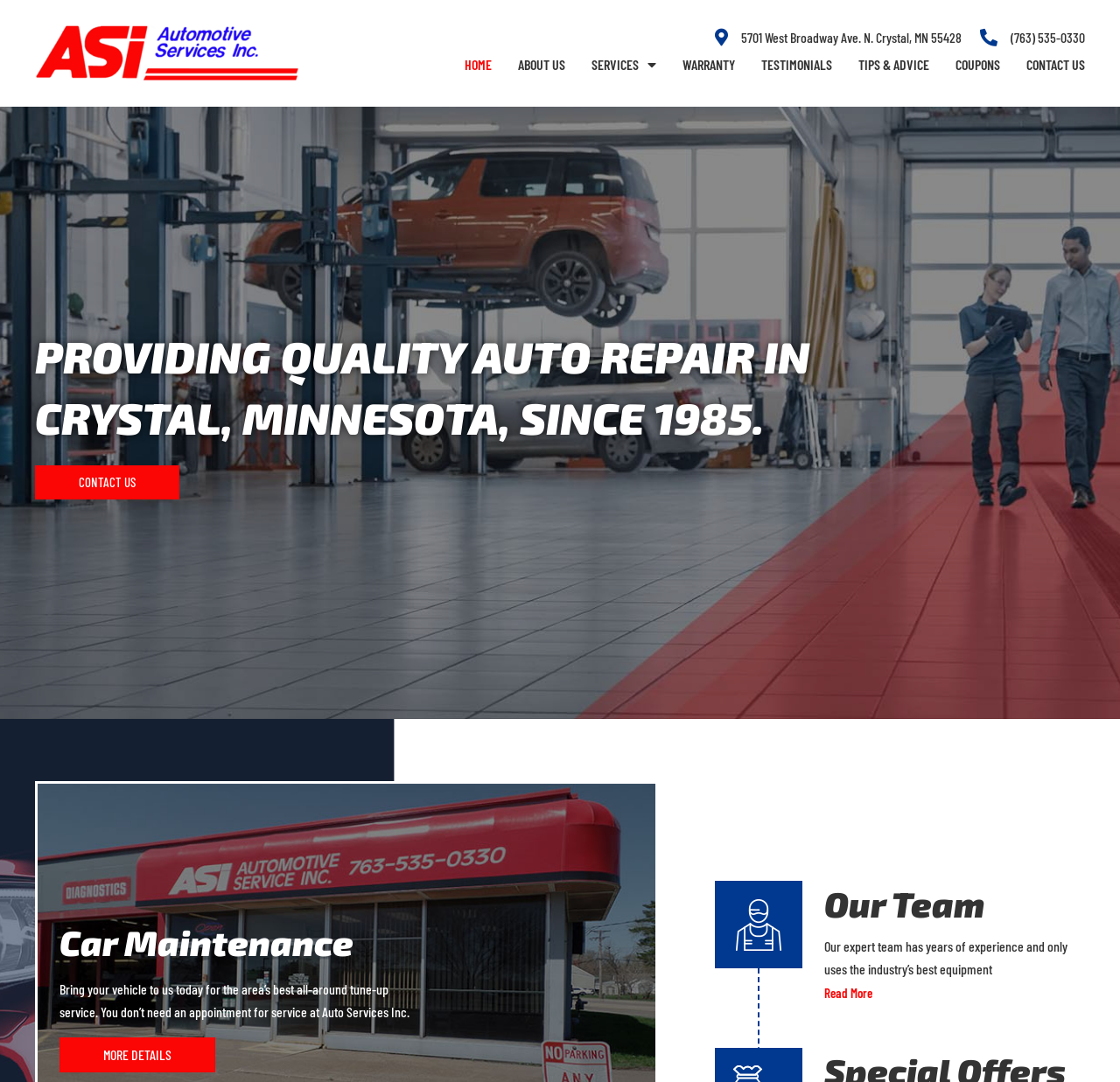Could you provide the bounding box coordinates for the portion of the screen to click to complete this instruction: "learn about SERVICES"?

[0.528, 0.052, 0.57, 0.067]